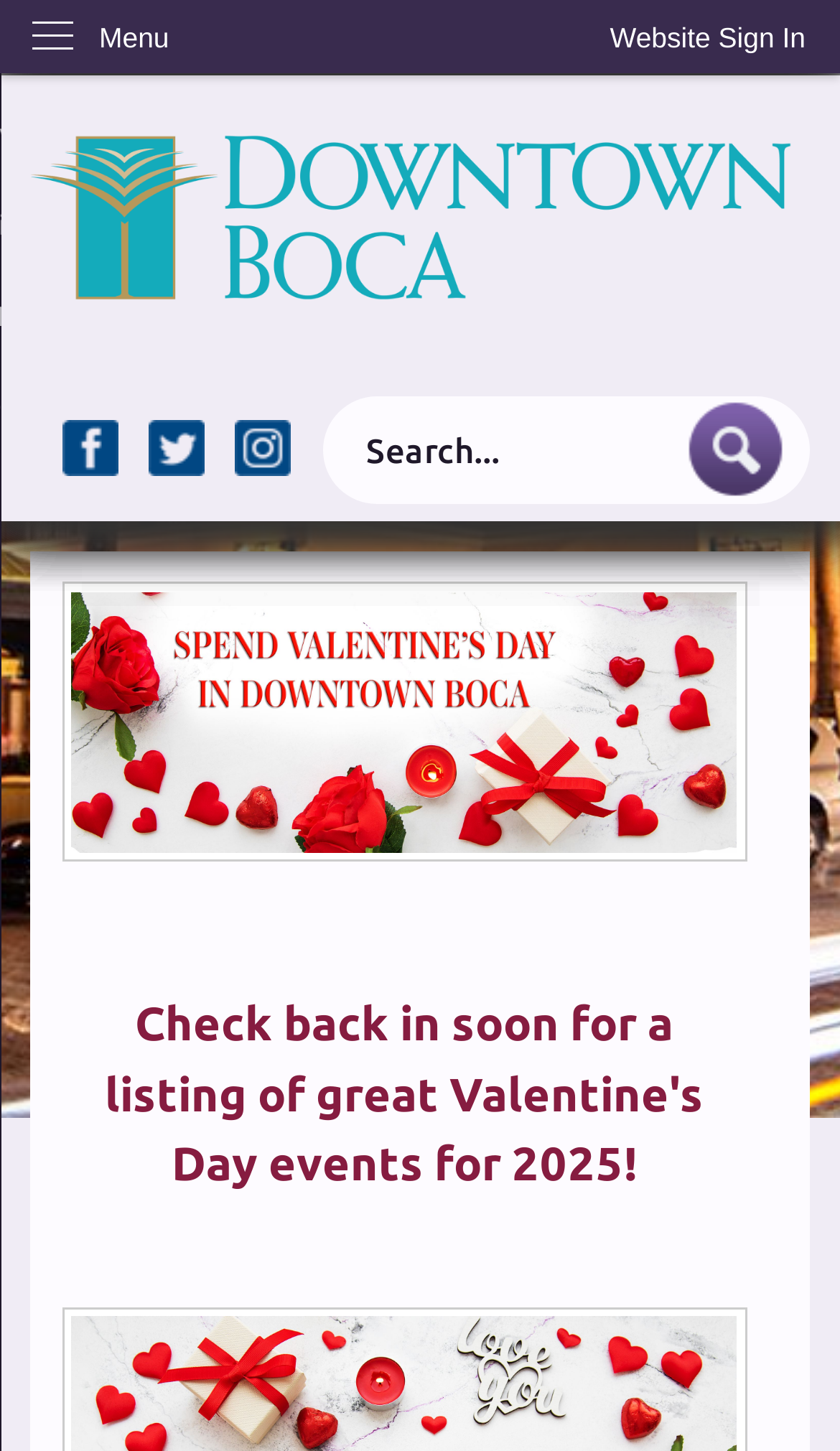How many social media links are present in the top section?
Please provide a comprehensive and detailed answer to the question.

There are three social media links present in the top section, which can be determined by counting the links with 'facebook', 'twitter', and 'instagram' images. These links are likely to direct users to the website's social media profiles.